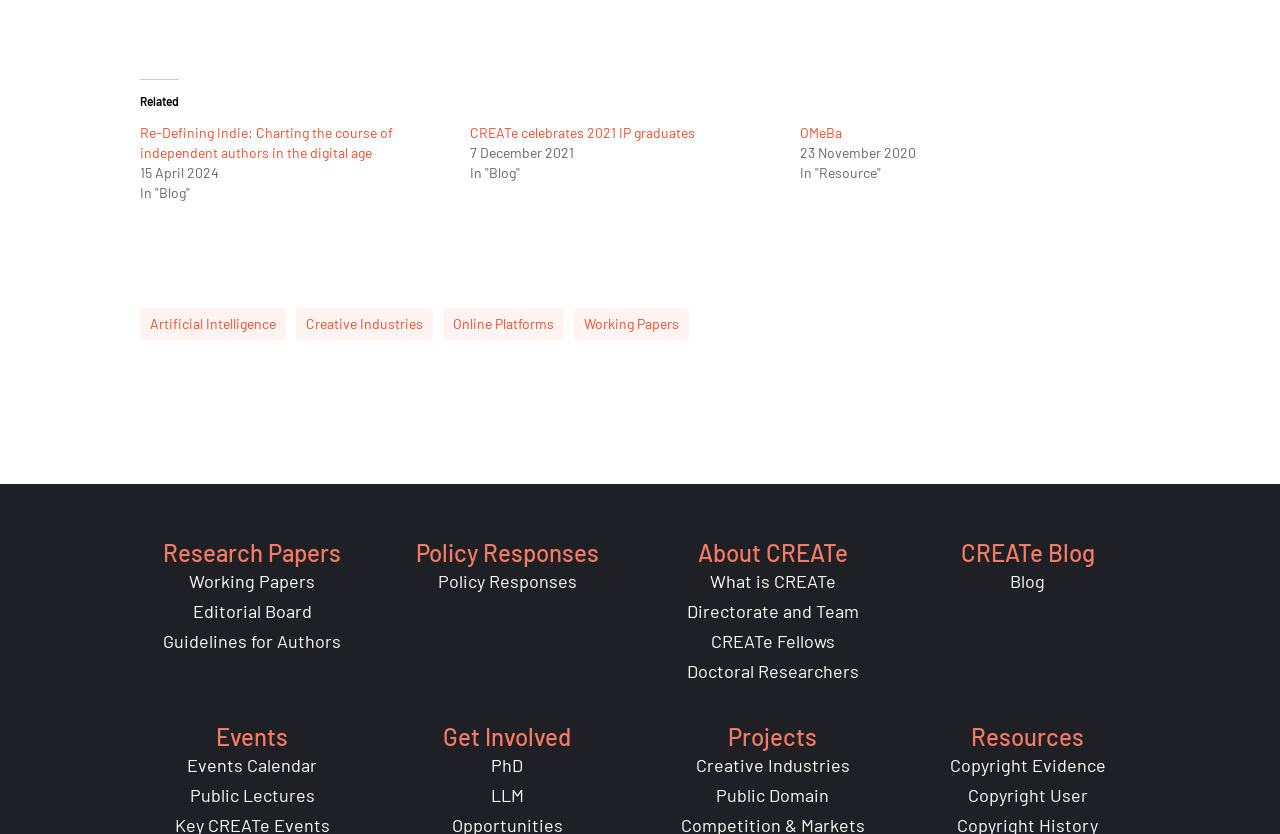What is the date of the blog post 'CREATe celebrates 2021 IP graduates'?
Please give a detailed answer to the question using the information shown in the image.

The date of the blog post 'CREATe celebrates 2021 IP graduates' is 7 December 2021, as indicated by the StaticText '7 December 2021' next to the post's title.